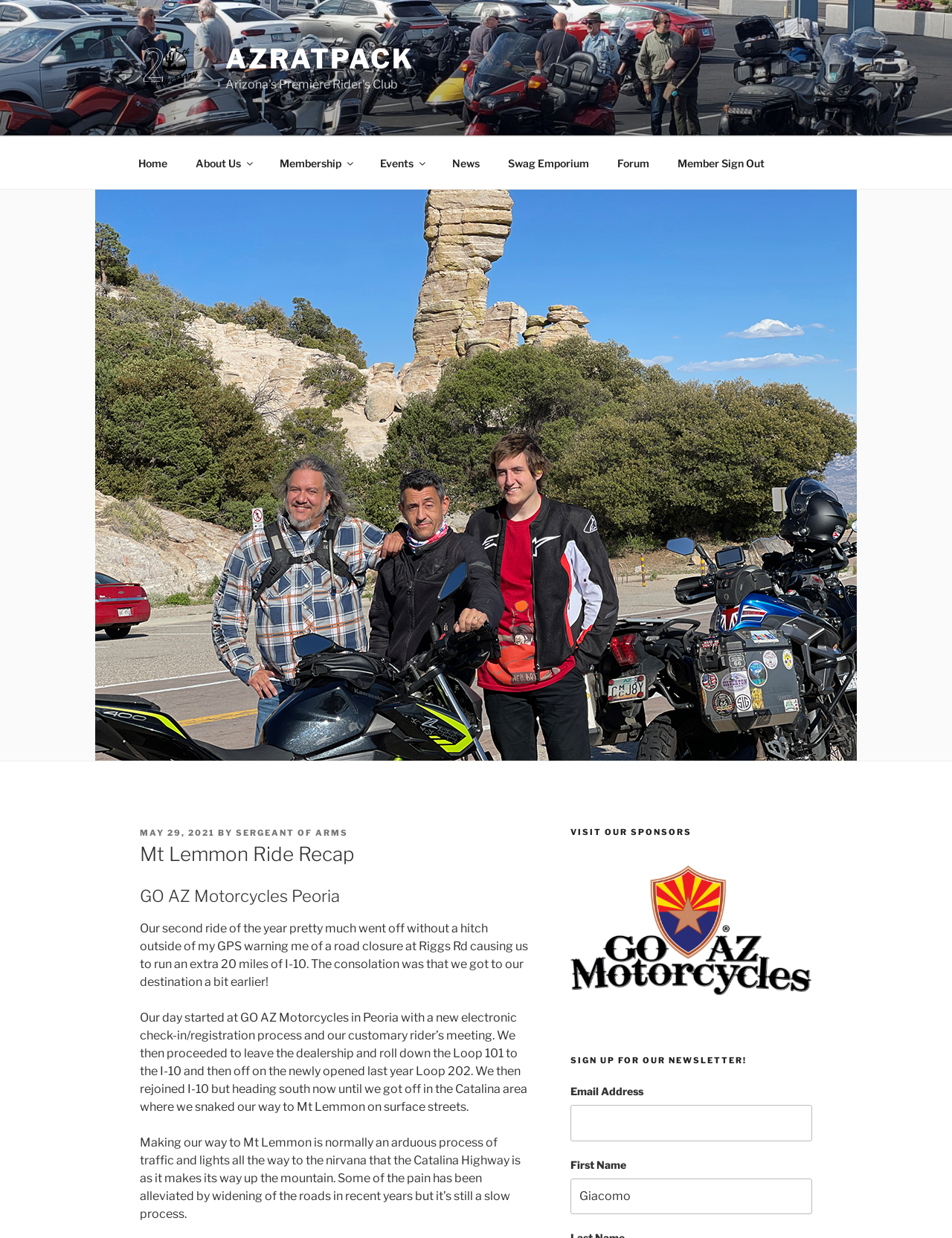Please identify the bounding box coordinates of the region to click in order to complete the given instruction: "Learn about Doctor Of Physiotherapy Salary In Pakistan". The coordinates should be four float numbers between 0 and 1, i.e., [left, top, right, bottom].

None